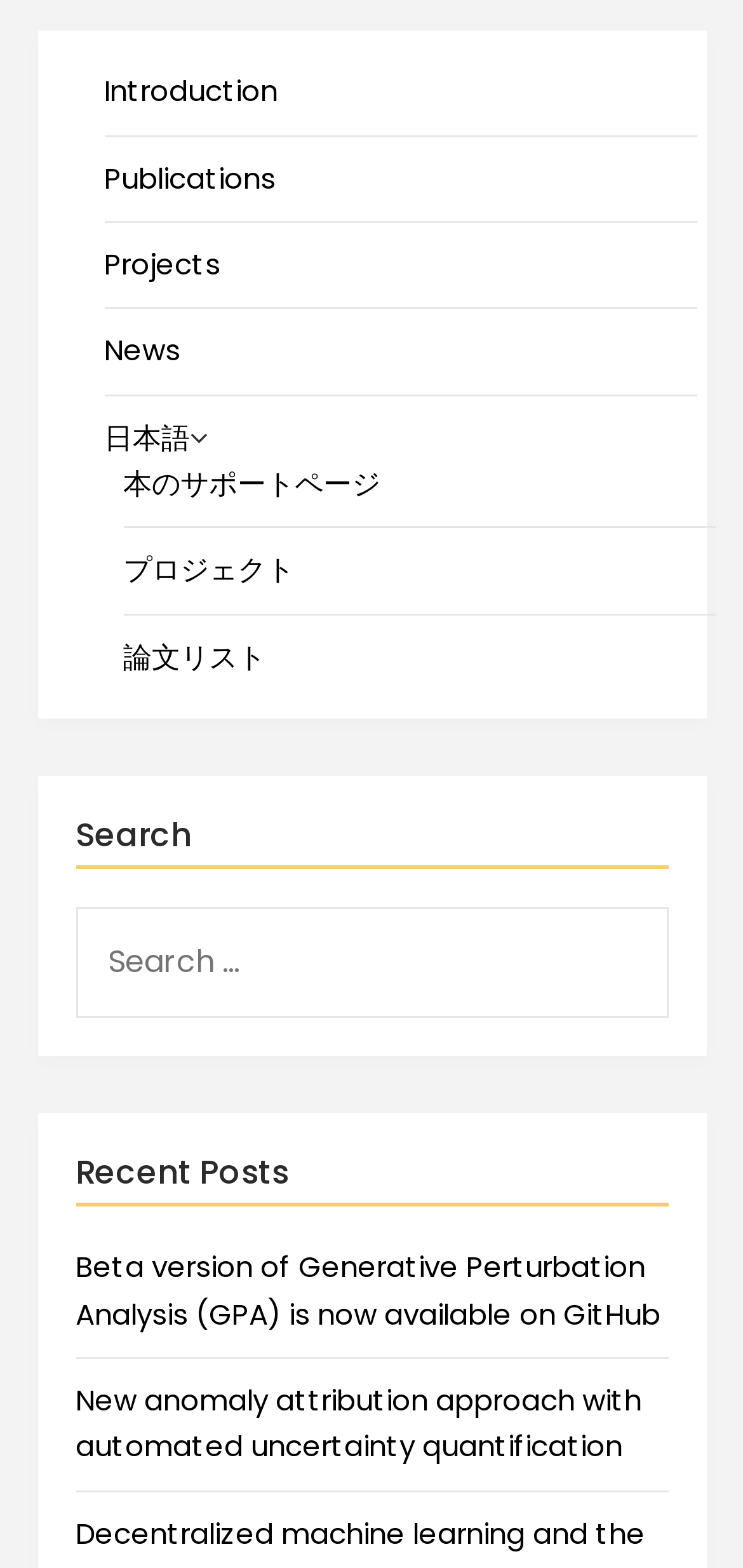Please provide a detailed answer to the question below by examining the image:
What language is the '日本語' link for?

I inferred that the '日本語' link is for the Japanese language because '日本語' is the Japanese word for 'Japanese language'.